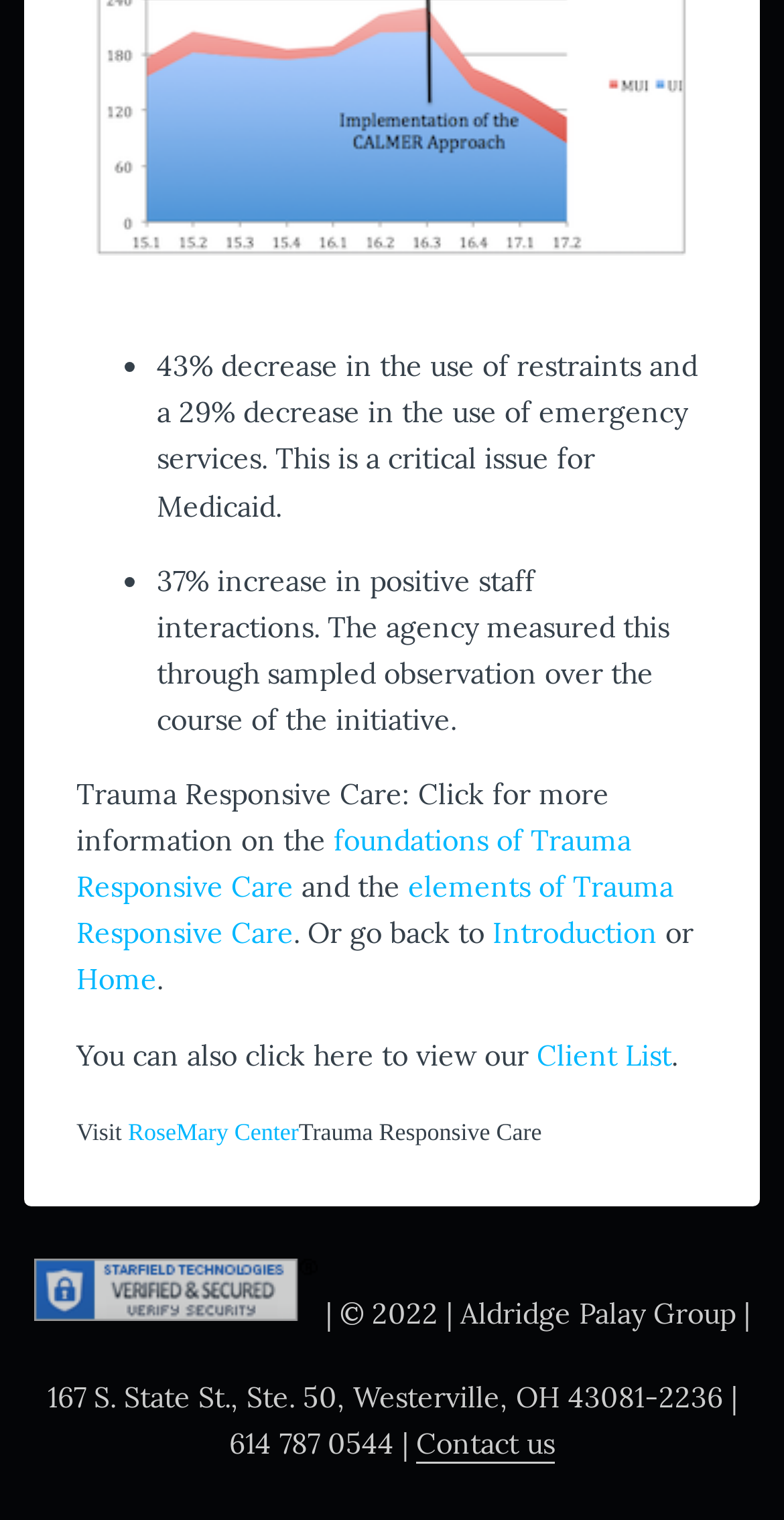Utilize the details in the image to thoroughly answer the following question: What is the decrease in the use of restraints?

The answer can be found in the second StaticText element, which states '43% decrease in the use of restraints and a 29% decrease in the use of emergency services.'